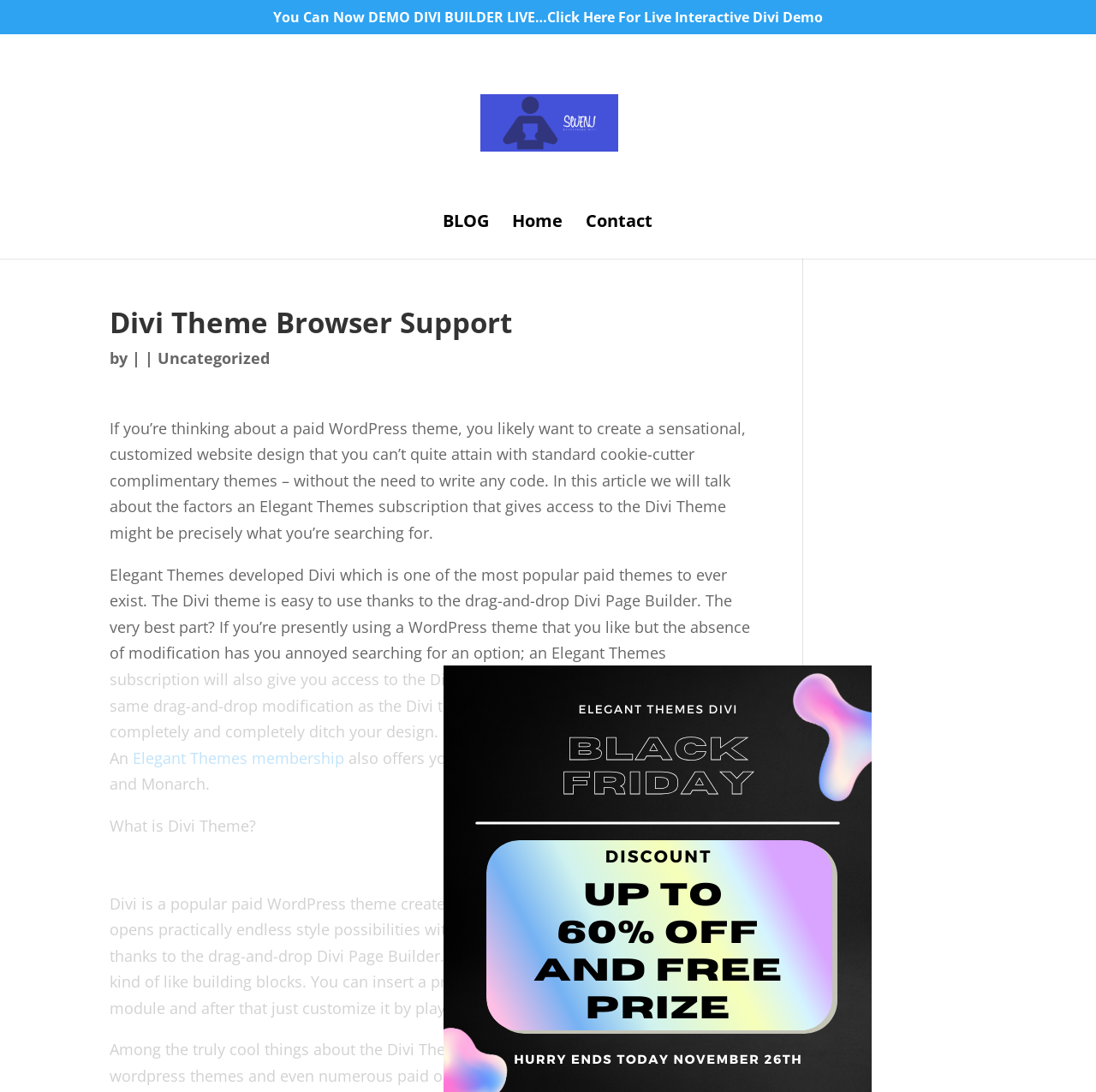What is the benefit of an Elegant Themes subscription?
Answer the question with a detailed explanation, including all necessary information.

An Elegant Themes subscription not only gives access to the Divi theme but also to two premium plugins, Bloom and Monarch, as mentioned in the text 'an Elegant Themes membership also offers you access to two premium plugins – Bloom and Monarch.'